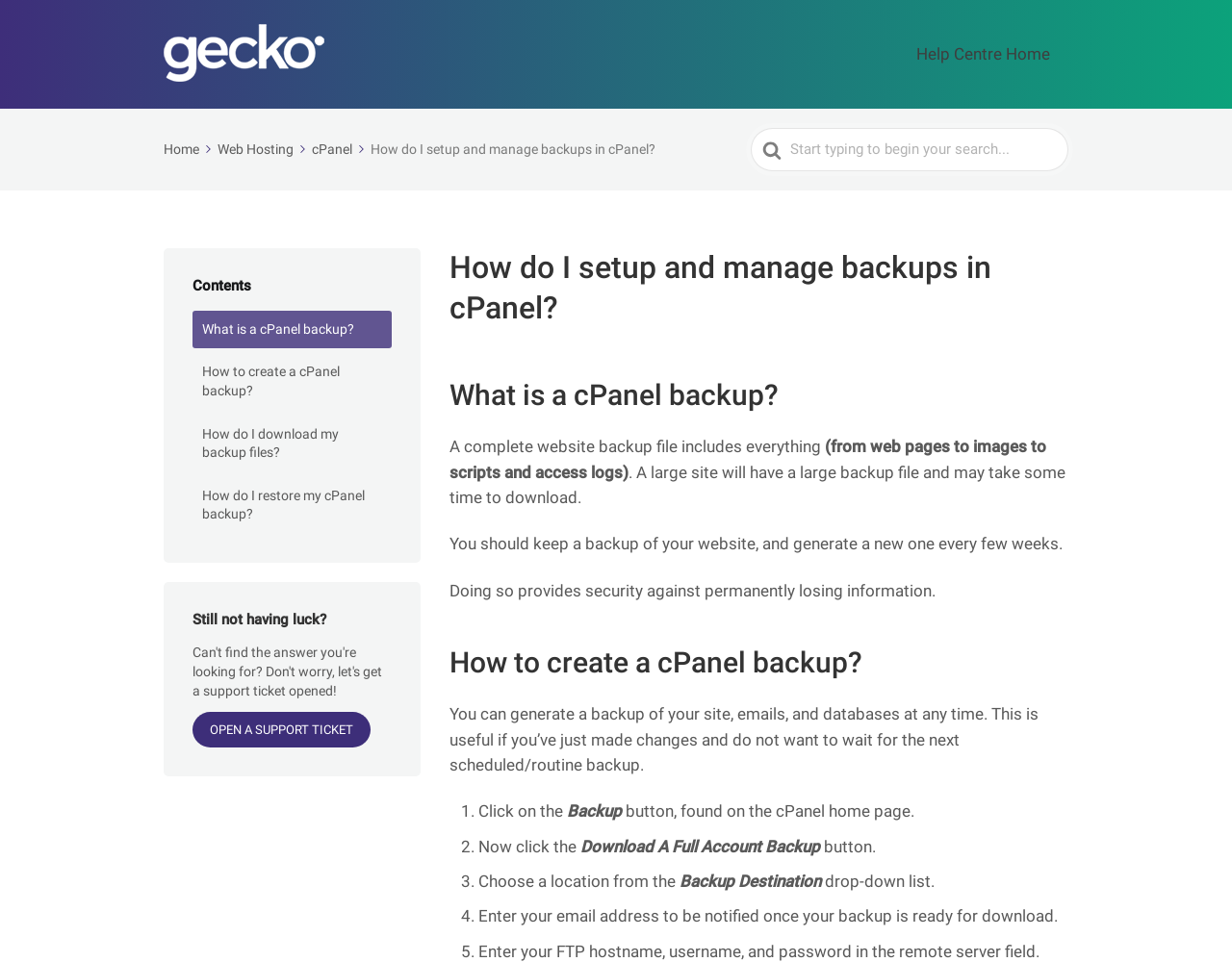From the webpage screenshot, predict the bounding box coordinates (top-left x, top-left y, bottom-right x, bottom-right y) for the UI element described here: Impact analysis

None